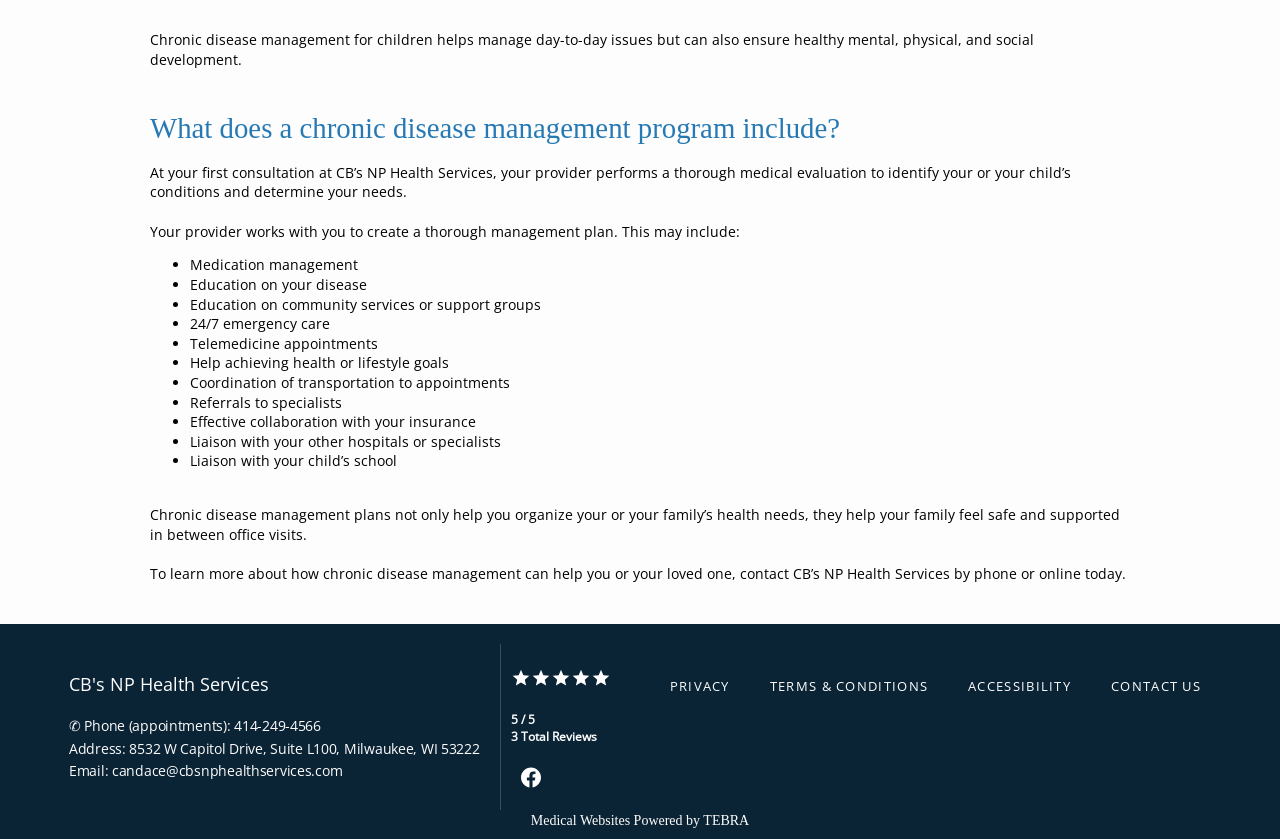What is the purpose of the liaison with the child's school?
Please provide a comprehensive answer based on the information in the image.

The webpage mentions that chronic disease management plans help the family feel safe and supported in between office visits, and one of the services included in the plan is liaison with the child's school, which suggests that this service is part of providing support in between office visits.